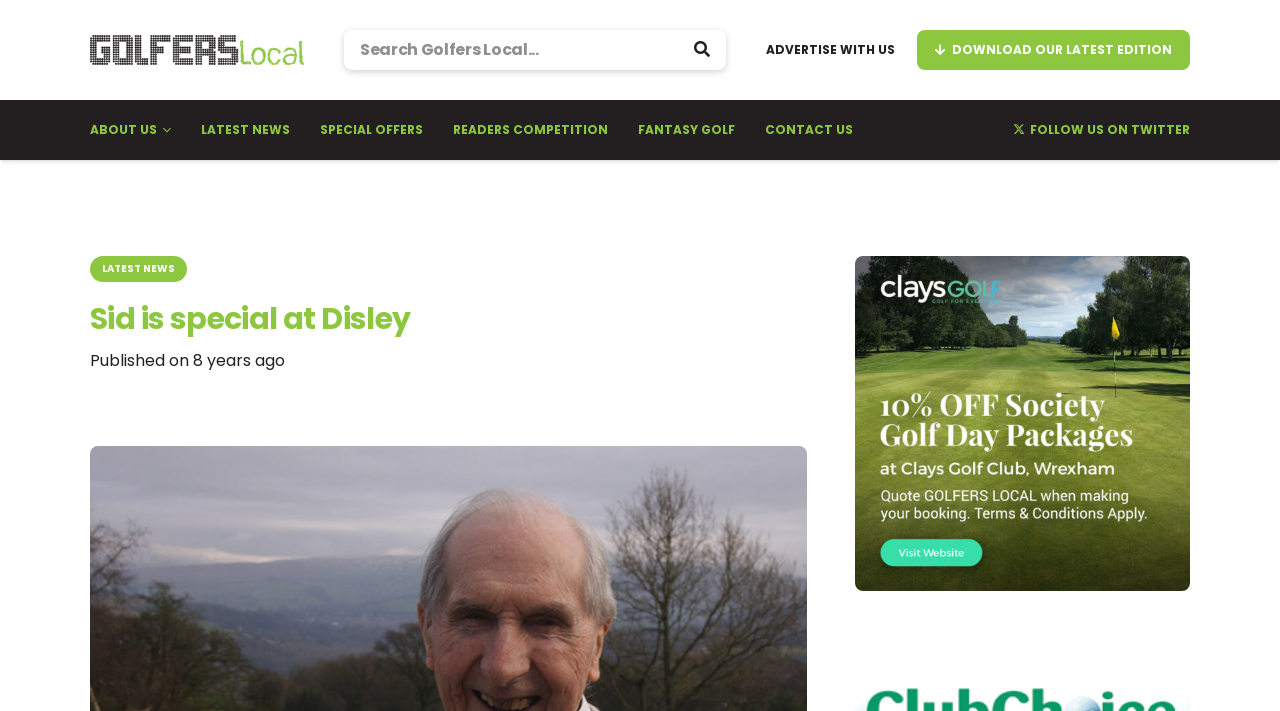How many social media links are there at the bottom?
Look at the screenshot and provide an in-depth answer.

I found a link element with the text 'FOLLOW US ON TWITTER' at the bottom of the webpage, which is likely a social media link, and there is only one such link.